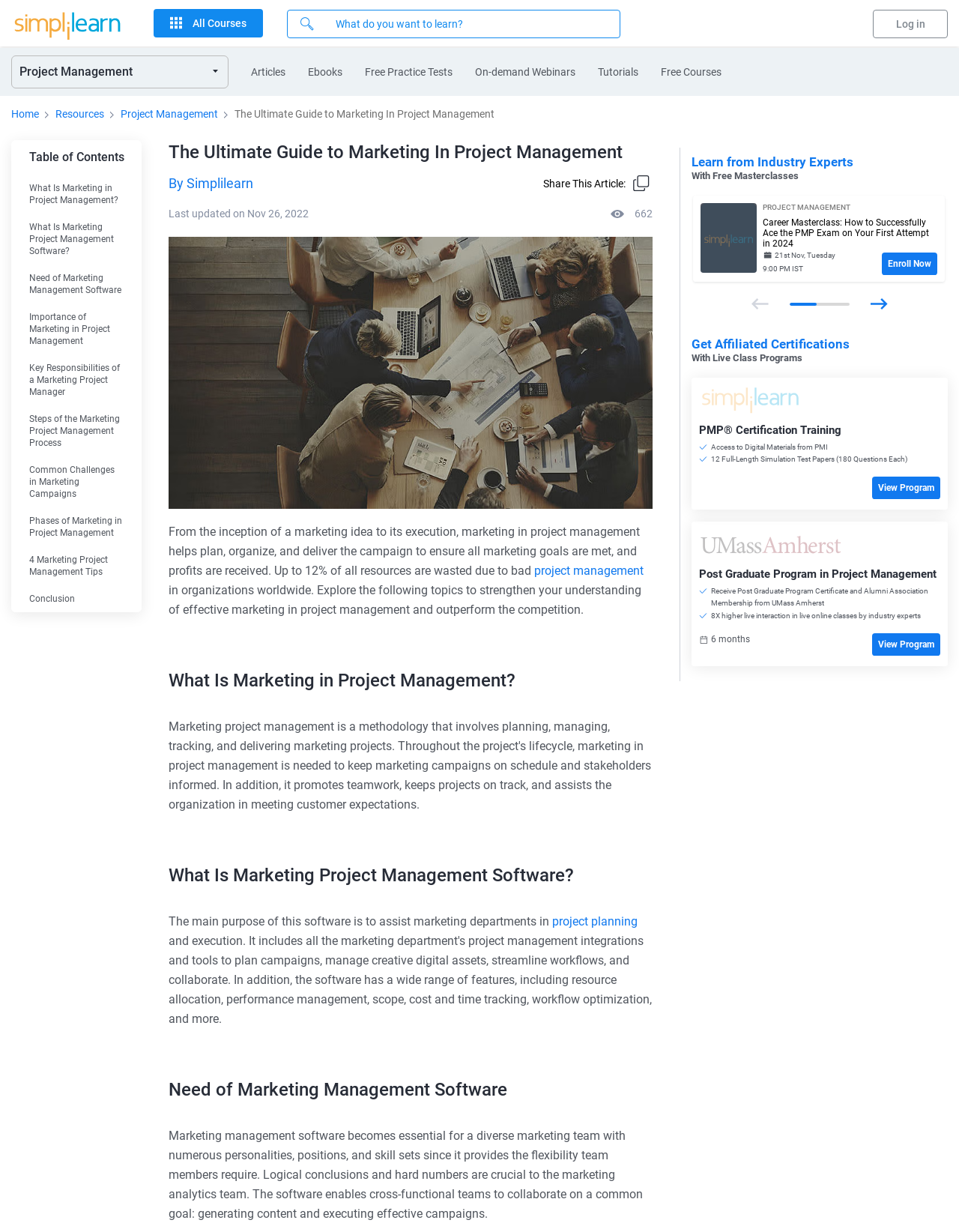Please determine the bounding box coordinates of the element's region to click in order to carry out the following instruction: "Explore the post graduate program in project management". The coordinates should be four float numbers between 0 and 1, i.e., [left, top, right, bottom].

[0.909, 0.514, 0.98, 0.532]